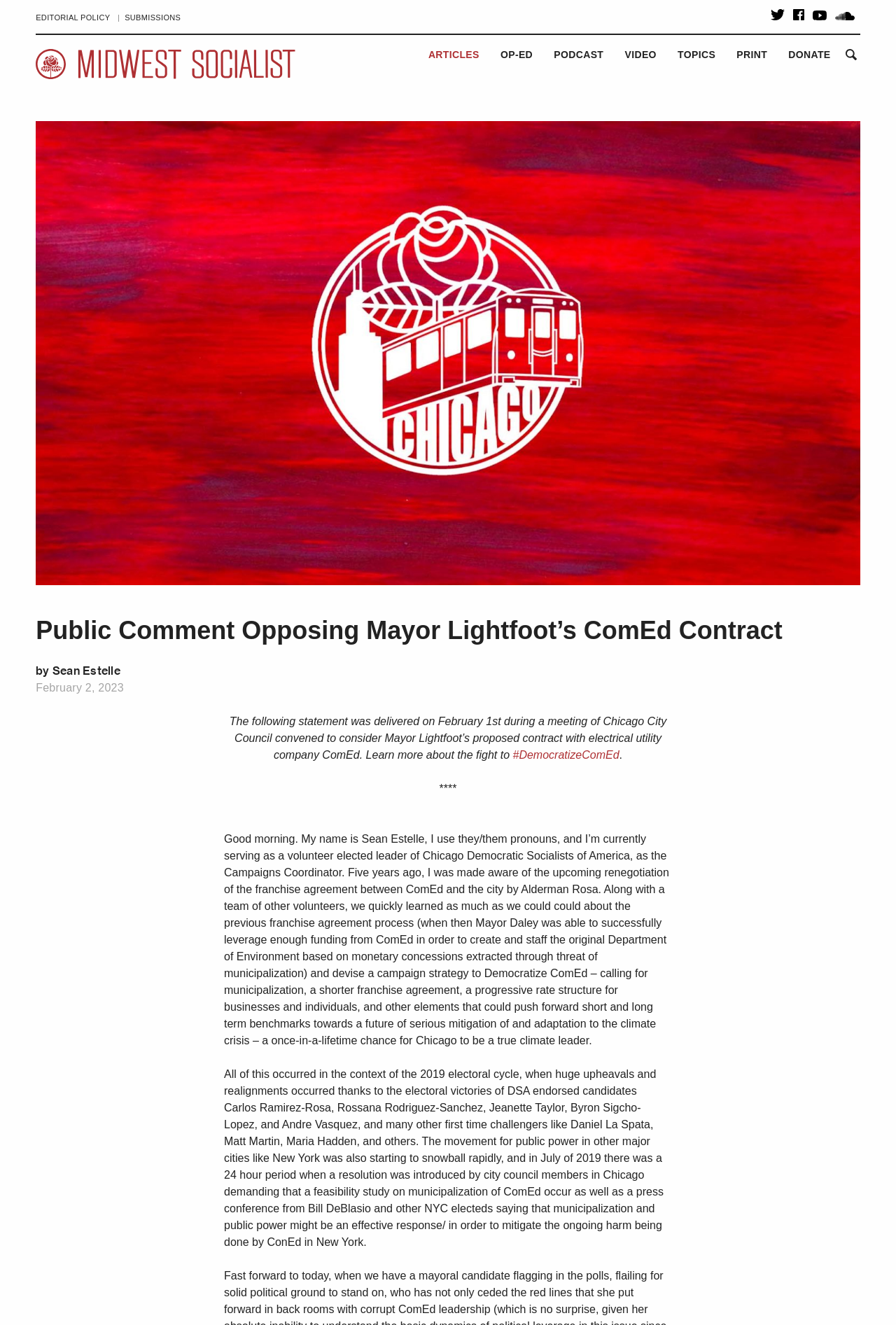Refer to the screenshot and give an in-depth answer to this question: What is the date of the meeting mentioned in the text?

The date of the meeting is mentioned in the text as 'February 1st' which is part of a sentence describing when the statement was delivered during a meeting of Chicago City Council.